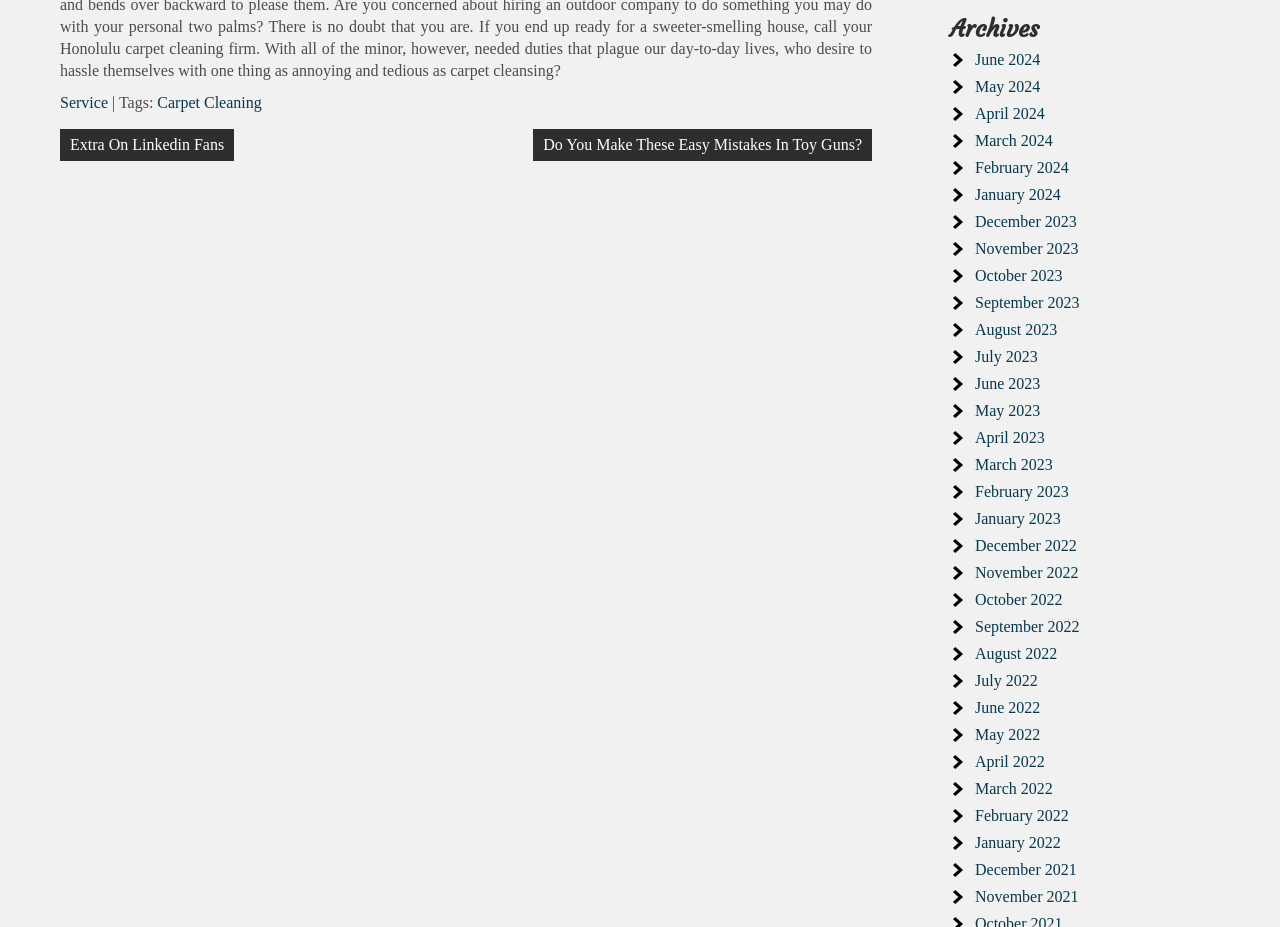Using the format (top-left x, top-left y, bottom-right x, bottom-right y), and given the element description, identify the bounding box coordinates within the screenshot: Extra On Linkedin Fans

[0.047, 0.139, 0.183, 0.174]